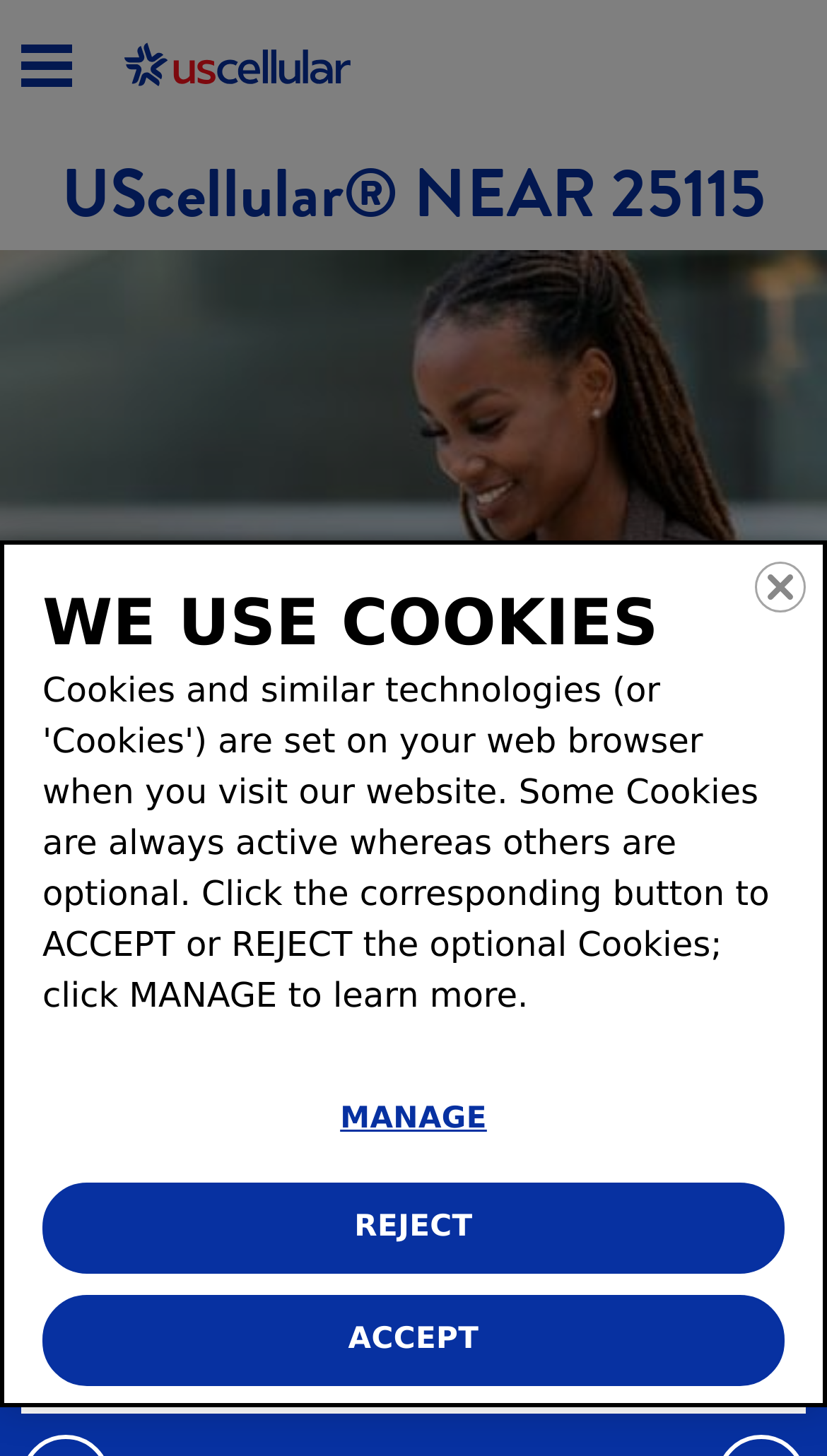Locate the UI element described by Membranes in the provided webpage screenshot. Return the bounding box coordinates in the format (top-left x, top-left y, bottom-right x, bottom-right y), ensuring all values are between 0 and 1.

None